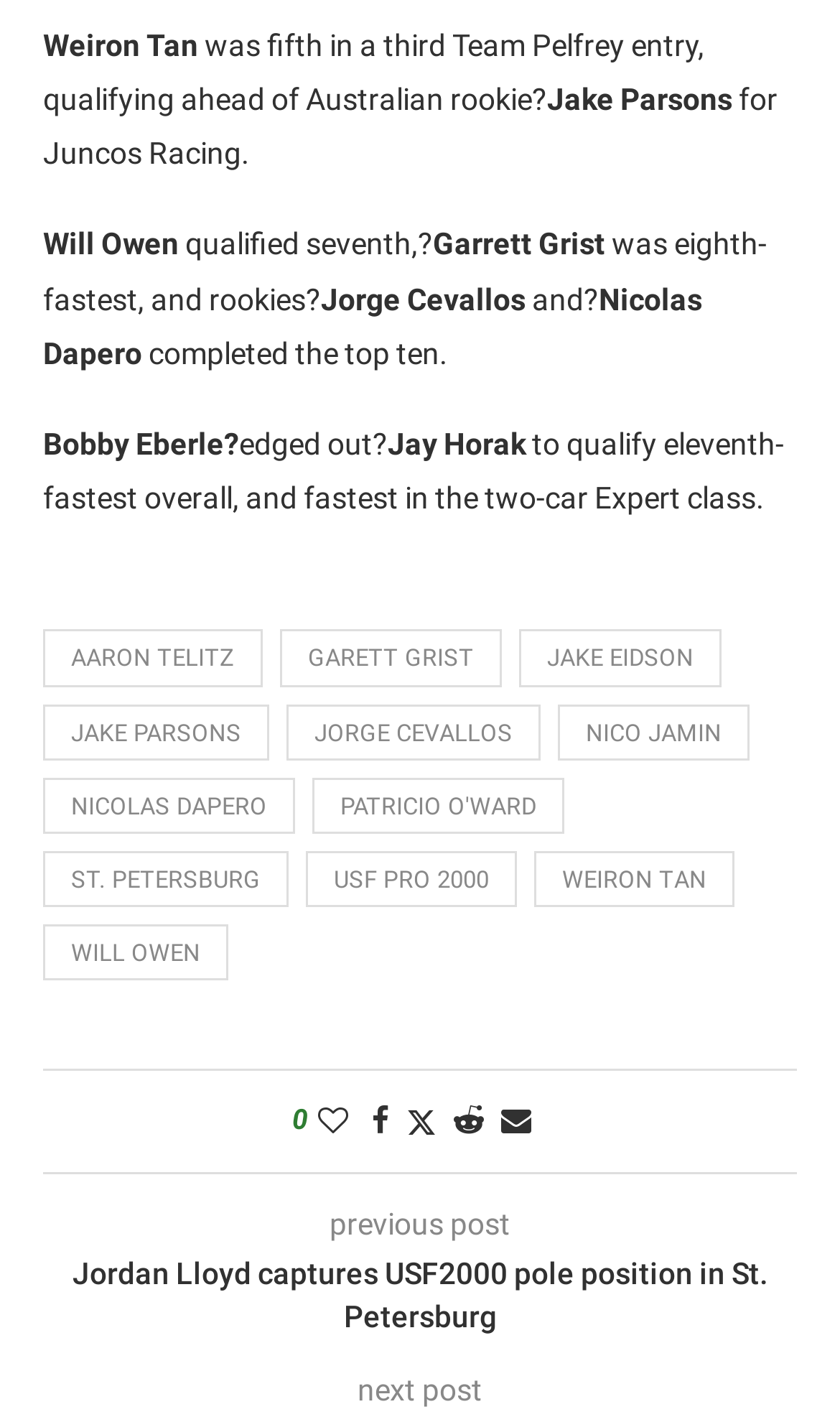Please determine the bounding box coordinates of the element to click on in order to accomplish the following task: "Click on the link to view Jordan Lloyd's post". Ensure the coordinates are four float numbers ranging from 0 to 1, i.e., [left, top, right, bottom].

[0.051, 0.885, 0.949, 0.945]